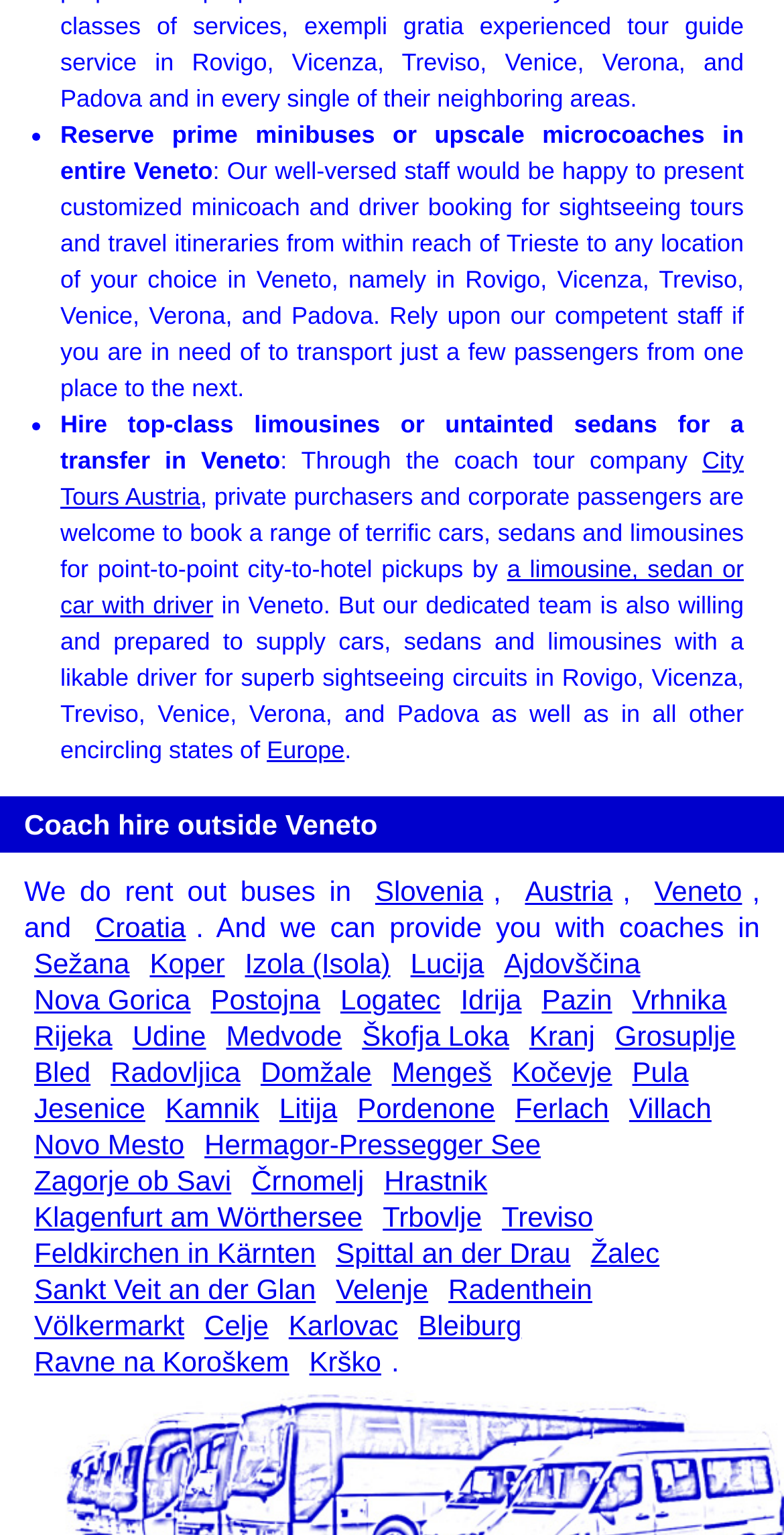Locate the bounding box coordinates of the area that needs to be clicked to fulfill the following instruction: "Explore coach hire options outside Veneto". The coordinates should be in the format of four float numbers between 0 and 1, namely [left, top, right, bottom].

[0.0, 0.519, 1.0, 0.556]